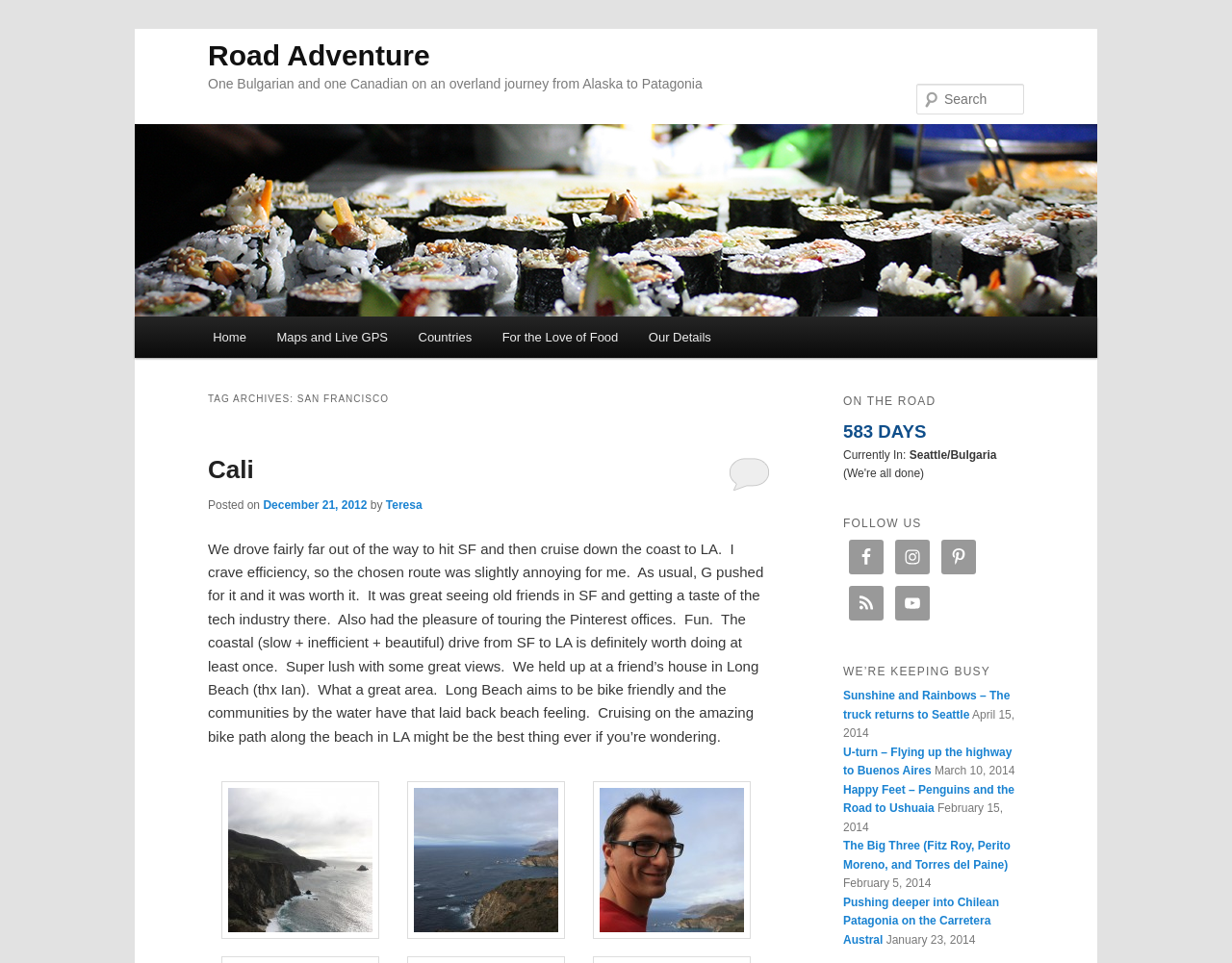Answer the question using only one word or a concise phrase: What is the current location of the authors?

Seattle/Bulgaria